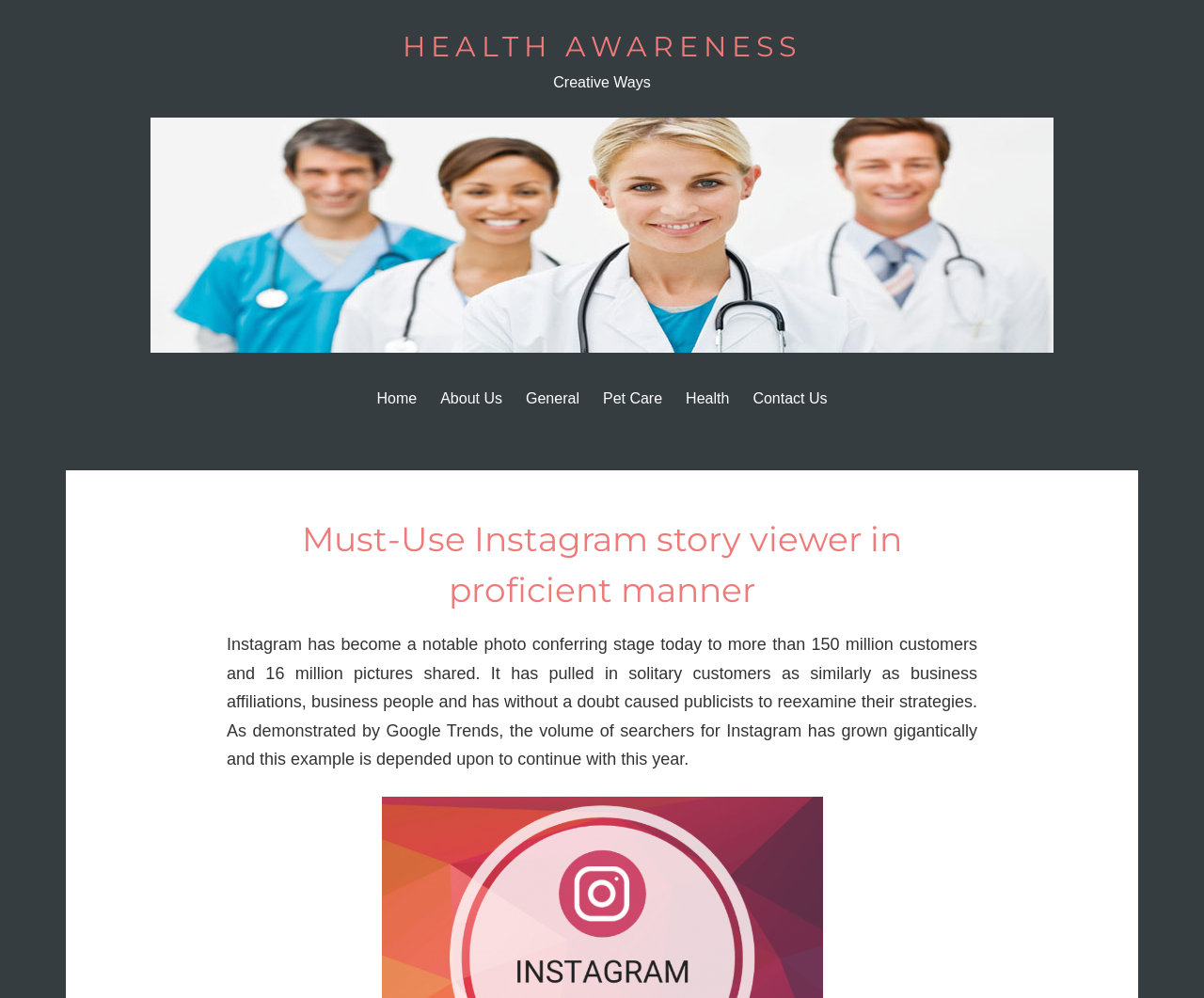Based on the image, give a detailed response to the question: What type of customers are attracted to Instagram?

I found the answer in the StaticText element which mentions that Instagram 'has pulled in solitary customers as similarly as business affiliations, business people'. This indicates that both individual customers and businesses are attracted to Instagram.